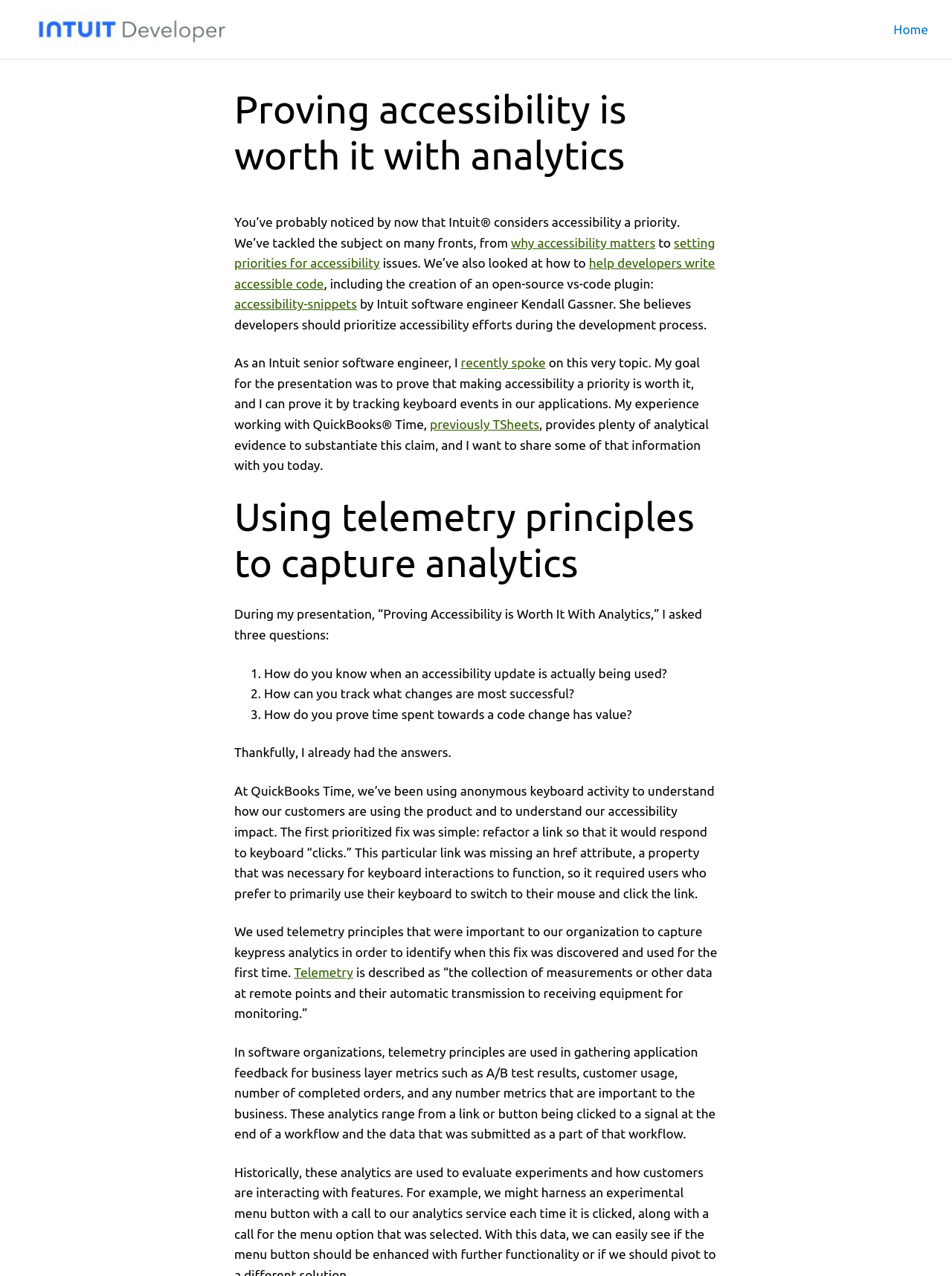Explain in detail what you observe on this webpage.

The webpage is about proving the importance of accessibility with analytics, specifically in the context of Intuit Developer Community Blog. At the top left corner, there is a logo image and a link to the homepage. The main title "Proving accessibility is worth it with analytics" is prominently displayed in the middle of the top section.

Below the title, there is a brief introduction to the topic, mentioning that Intuit considers accessibility a priority and has tackled the subject from various angles. This introduction is followed by several links to related topics, such as "why accessibility matters" and "setting priorities for accessibility issues".

The main content of the webpage is divided into sections, with headings and paragraphs of text. The first section discusses how to help developers write accessible code, including the creation of an open-source VS-code plugin. The author, Kendall Gassner, a senior software engineer at Intuit, shares her experience and beliefs about prioritizing accessibility efforts during the development process.

The next section, "Using telemetry principles to capture analytics", explains how to track keyboard events in applications to prove that making accessibility a priority is worth it. The author shares her presentation, where she asked three questions: how to know when an accessibility update is being used, how to track what changes are most successful, and how to prove that time spent on code changes has value.

The webpage then describes how QuickBooks Time has been using anonymous keyboard activity to understand customer behavior and accessibility impact. A specific example is given, where a link was refactored to respond to keyboard "clicks", and telemetry principles were used to capture keypress analytics and identify when this fix was discovered and used for the first time.

Throughout the webpage, there are several links to related topics, such as "accessibility-snippets" and "Telemetry", which provide additional information and context. Overall, the webpage presents a detailed discussion on the importance of accessibility and how to measure its impact using analytics.